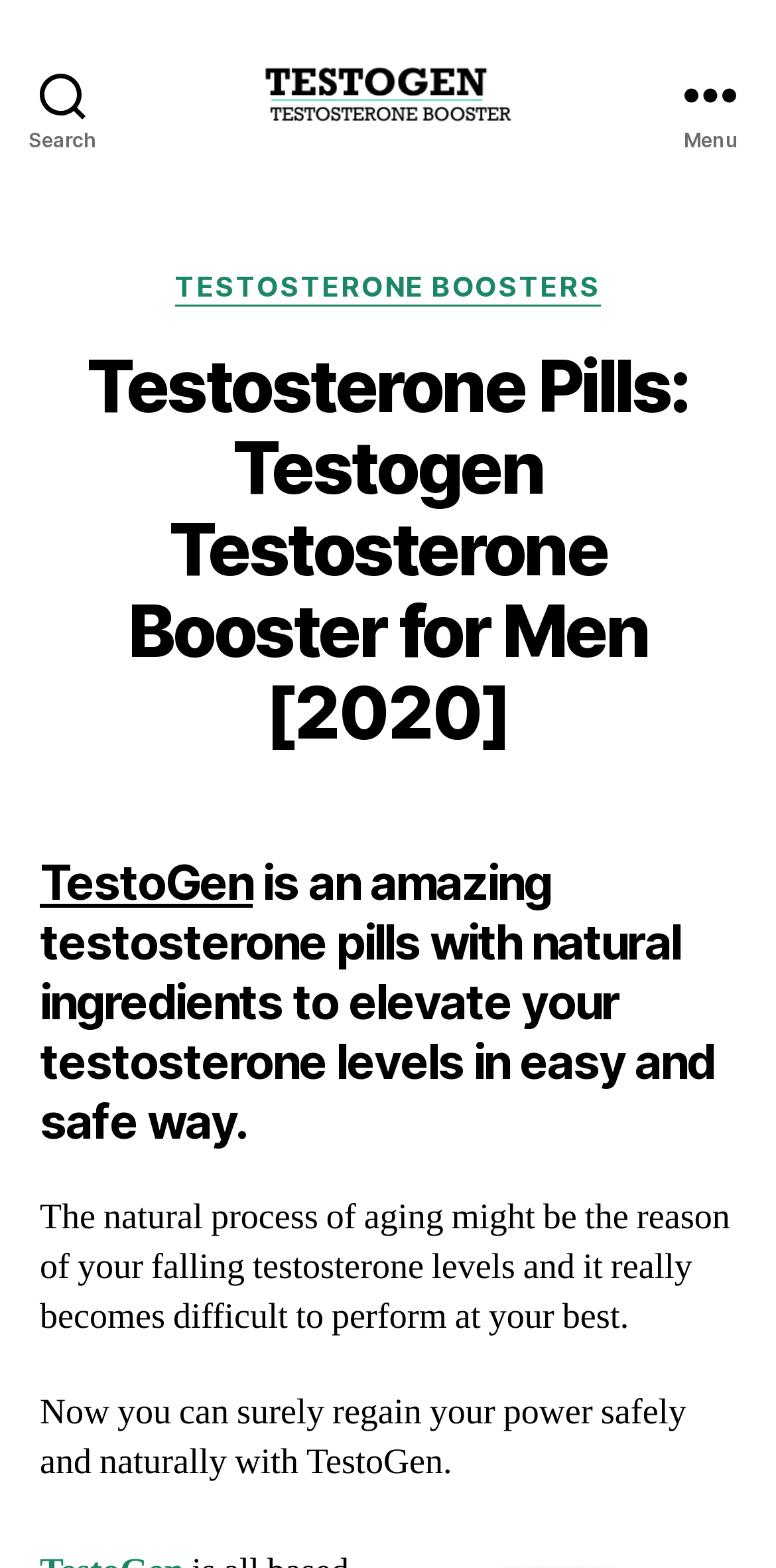What is the name of the testosterone booster?
Using the image as a reference, give a one-word or short phrase answer.

TestoGen